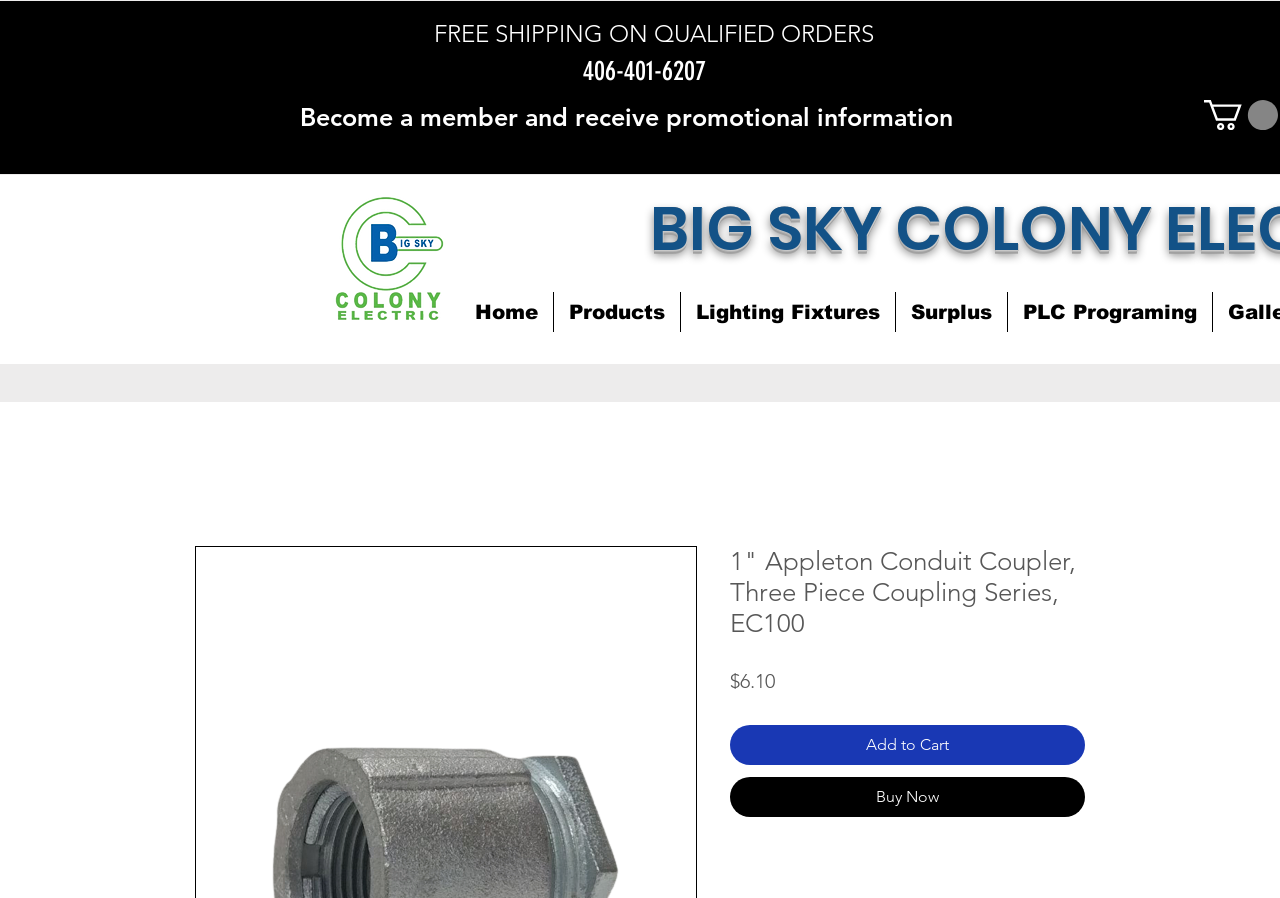Generate the text content of the main heading of the webpage.

1" Appleton Conduit Coupler, Three Piece Coupling Series, EC100